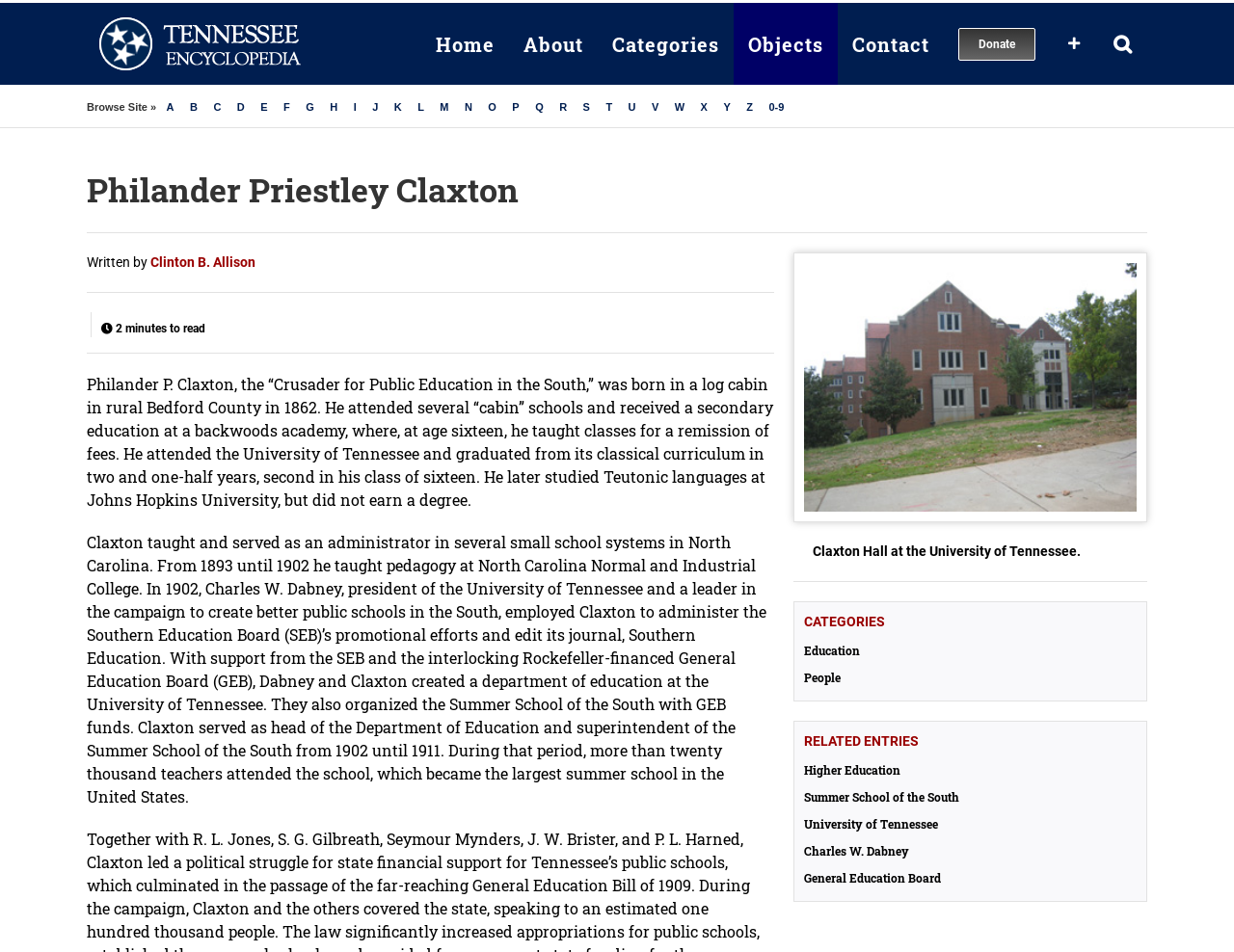Refer to the image and provide an in-depth answer to the question:
What is the name of the summer school organized by Charles W. Dabney and Philander P. Claxton?

The text states 'They also organized the Summer School of the South with GEB funds.' This indicates that the summer school organized by Charles W. Dabney and Philander P. Claxton is the Summer School of the South.